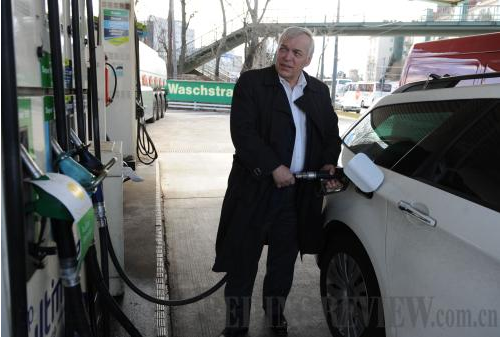What is the gentleman holding in his hand?
From the image, provide a succinct answer in one word or a short phrase.

Fuel nozzle